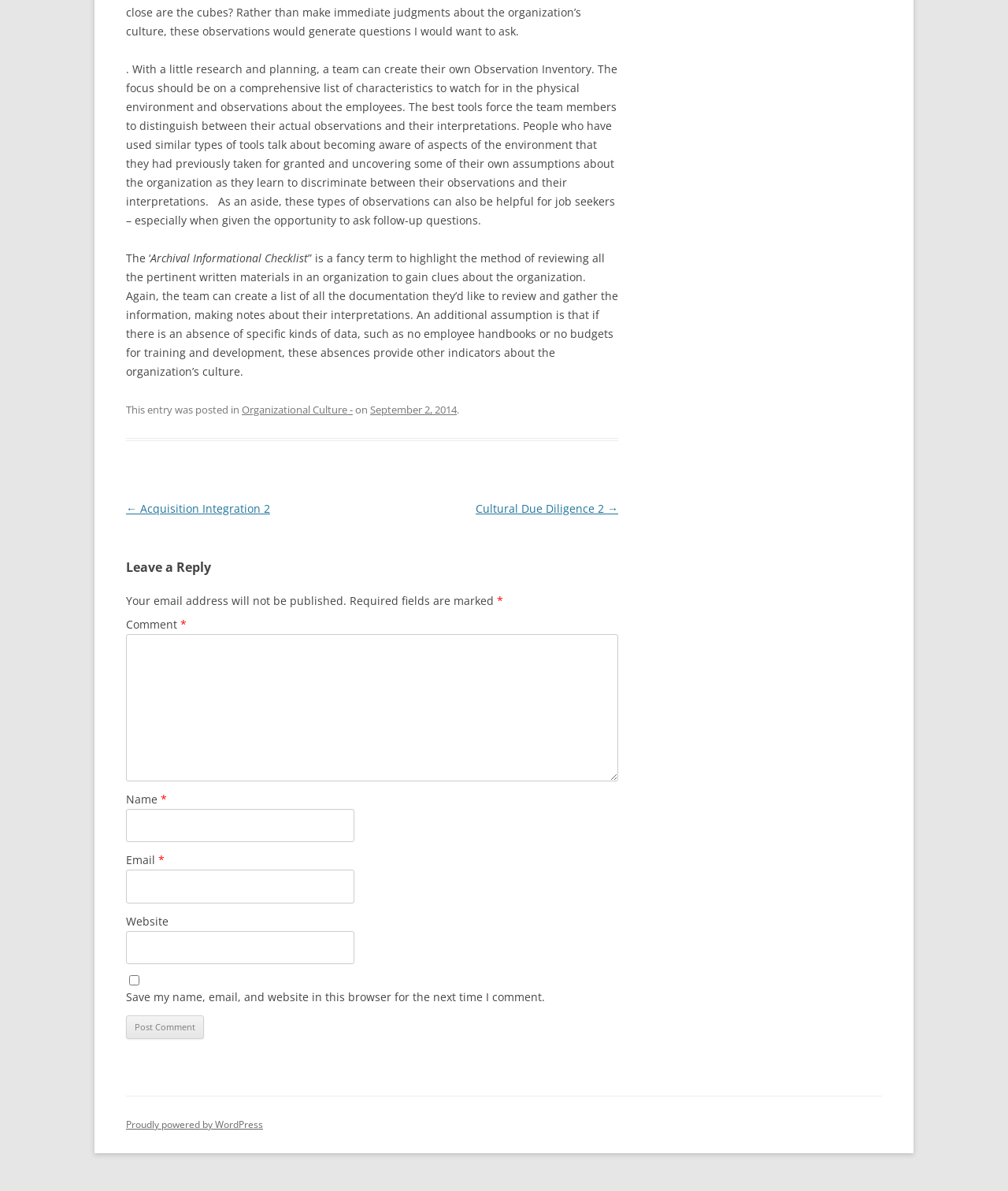Give the bounding box coordinates for the element described as: "Next".

None